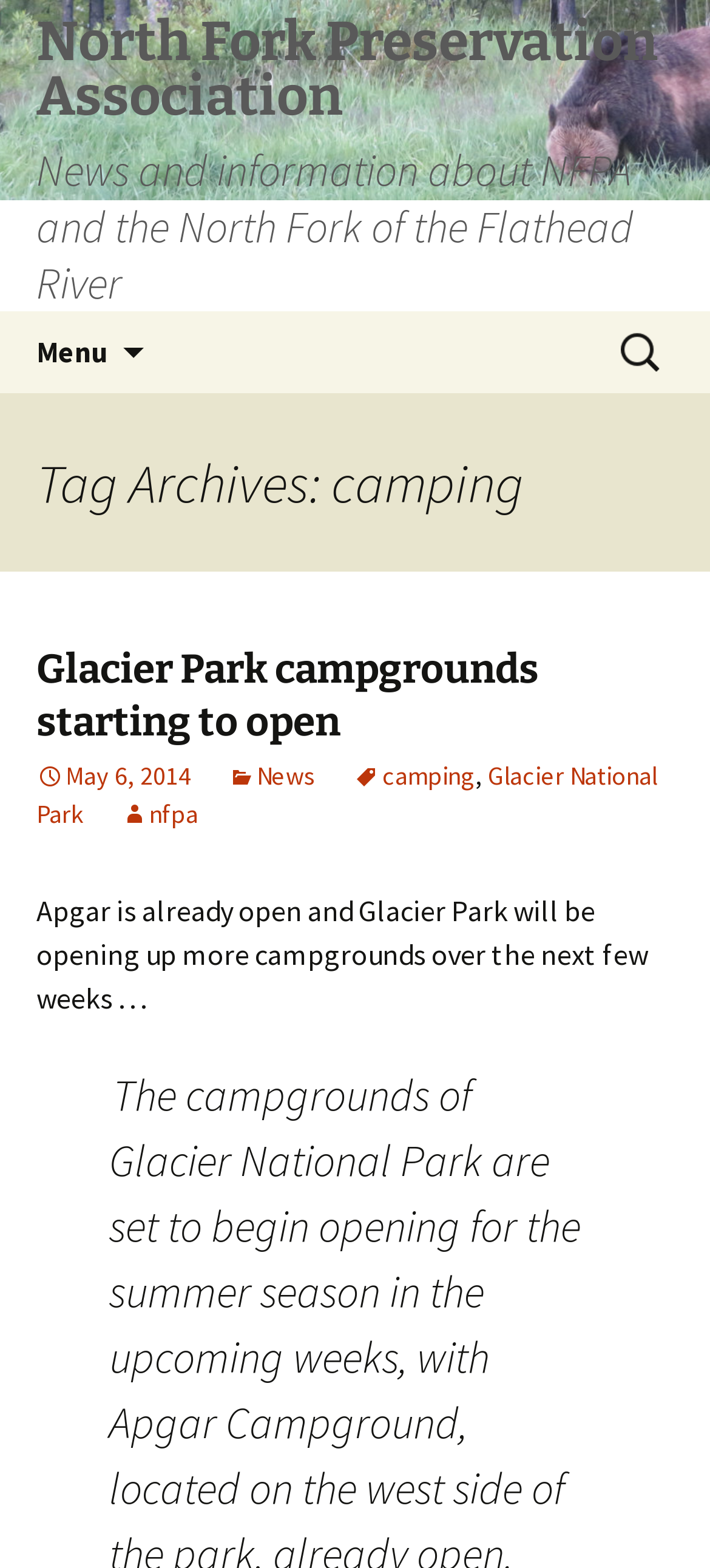Determine the bounding box coordinates for the area that should be clicked to carry out the following instruction: "Search for something".

[0.862, 0.2, 0.949, 0.25]